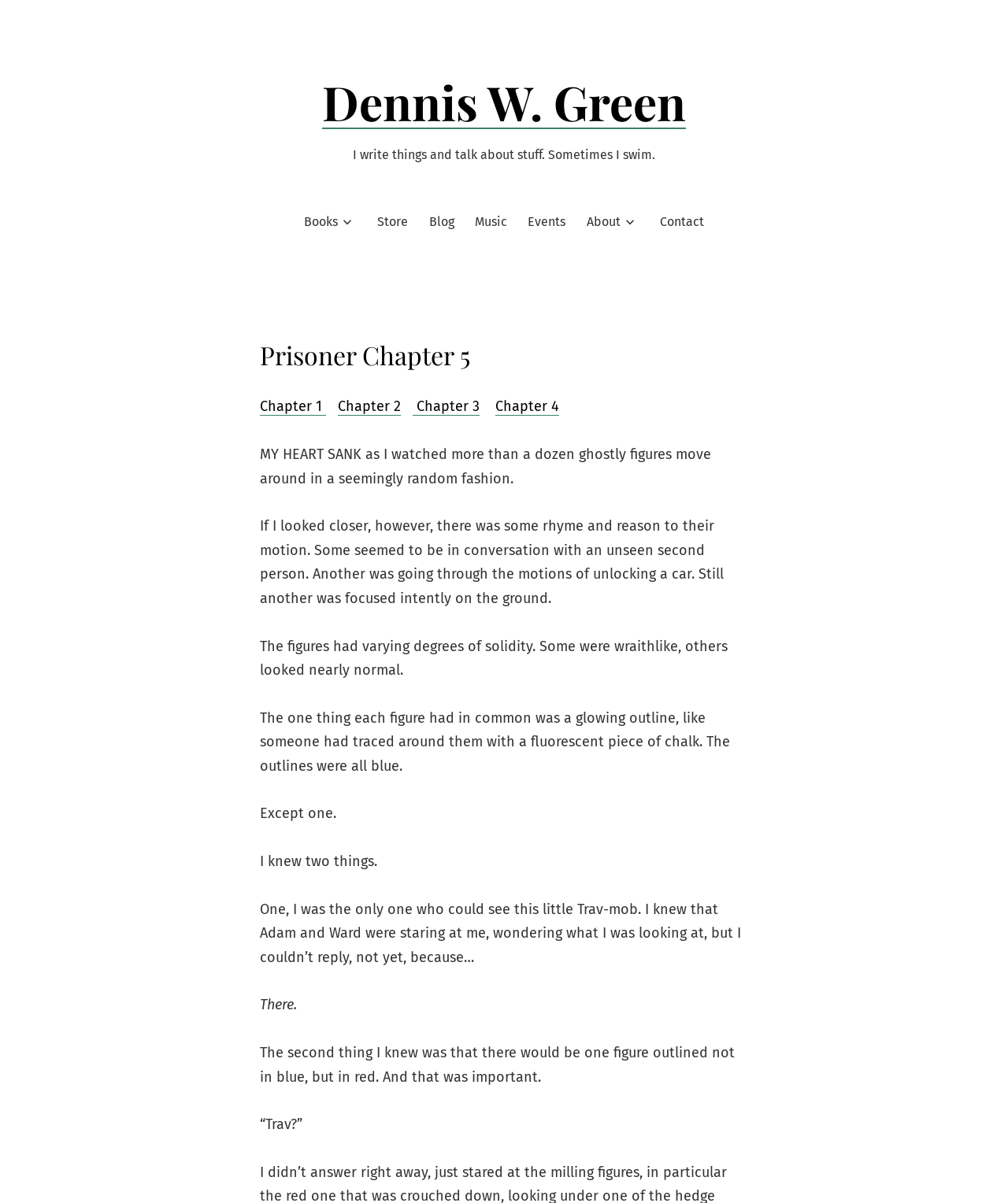What is the navigation menu?
Answer the question with a detailed explanation, including all necessary information.

The navigation element with the label 'Main' contains links to 'Books', 'Store', 'Blog', 'Music', 'Events', 'About', and 'Contact', indicating that it is the main navigation menu.